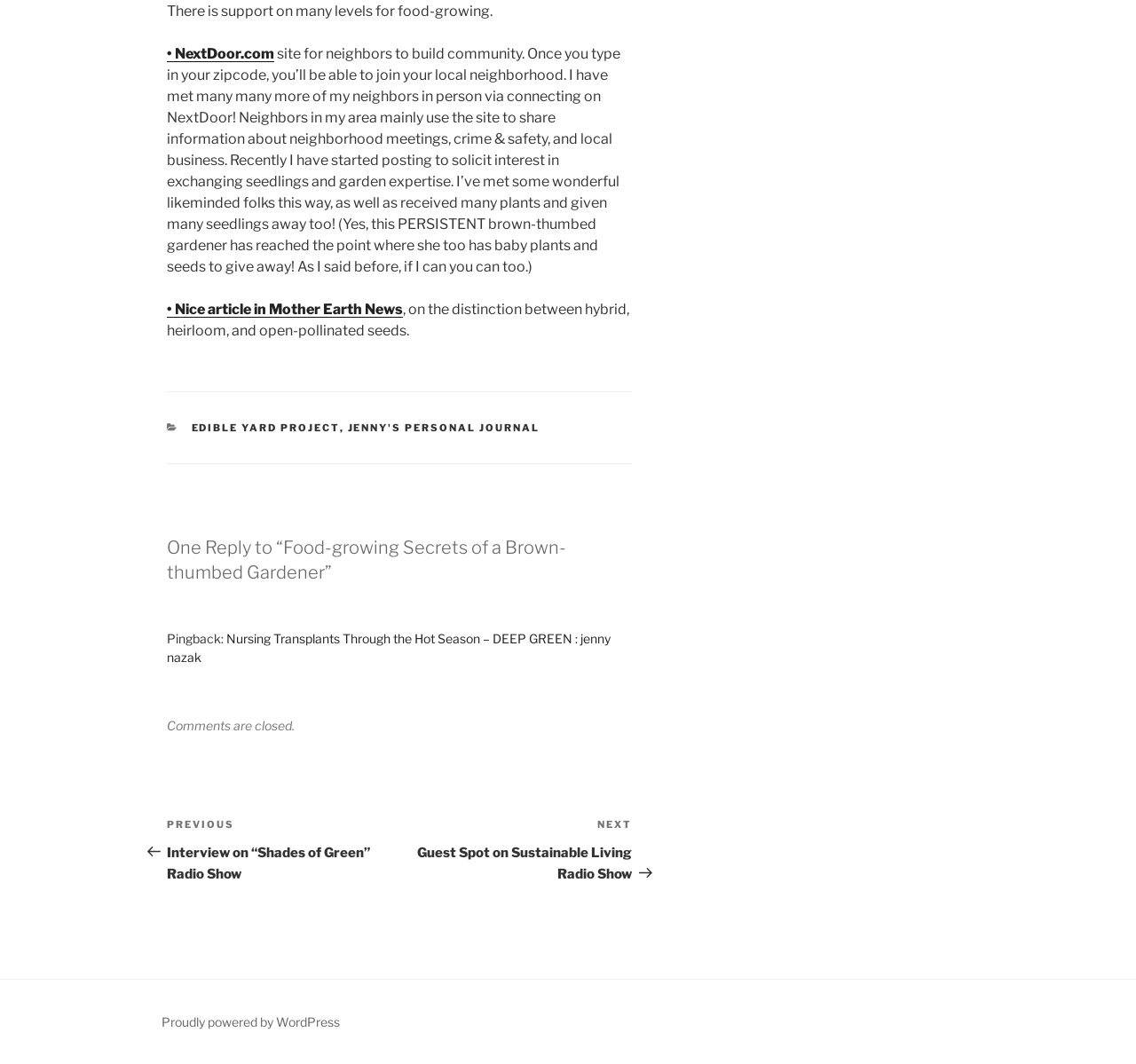What is the website about?
Give a one-word or short-phrase answer derived from the screenshot.

neighborhood community